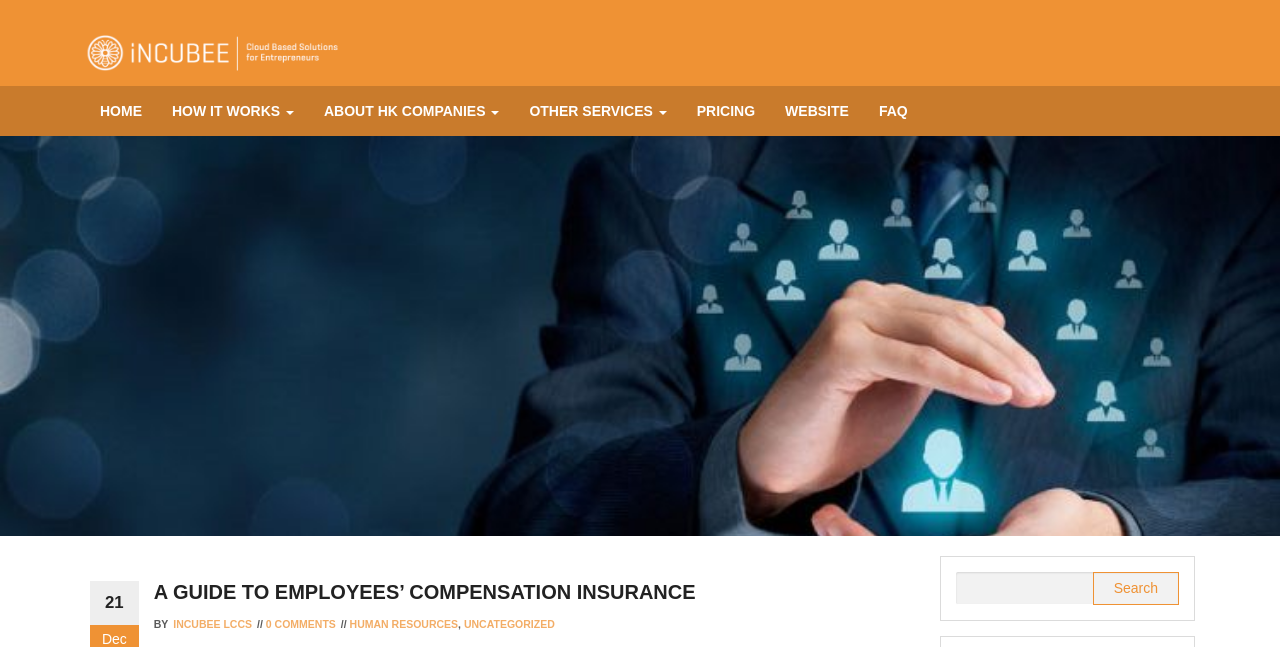Can you extract the primary headline text from the webpage?

A GUIDE TO EMPLOYEES’ COMPENSATION INSURANCE